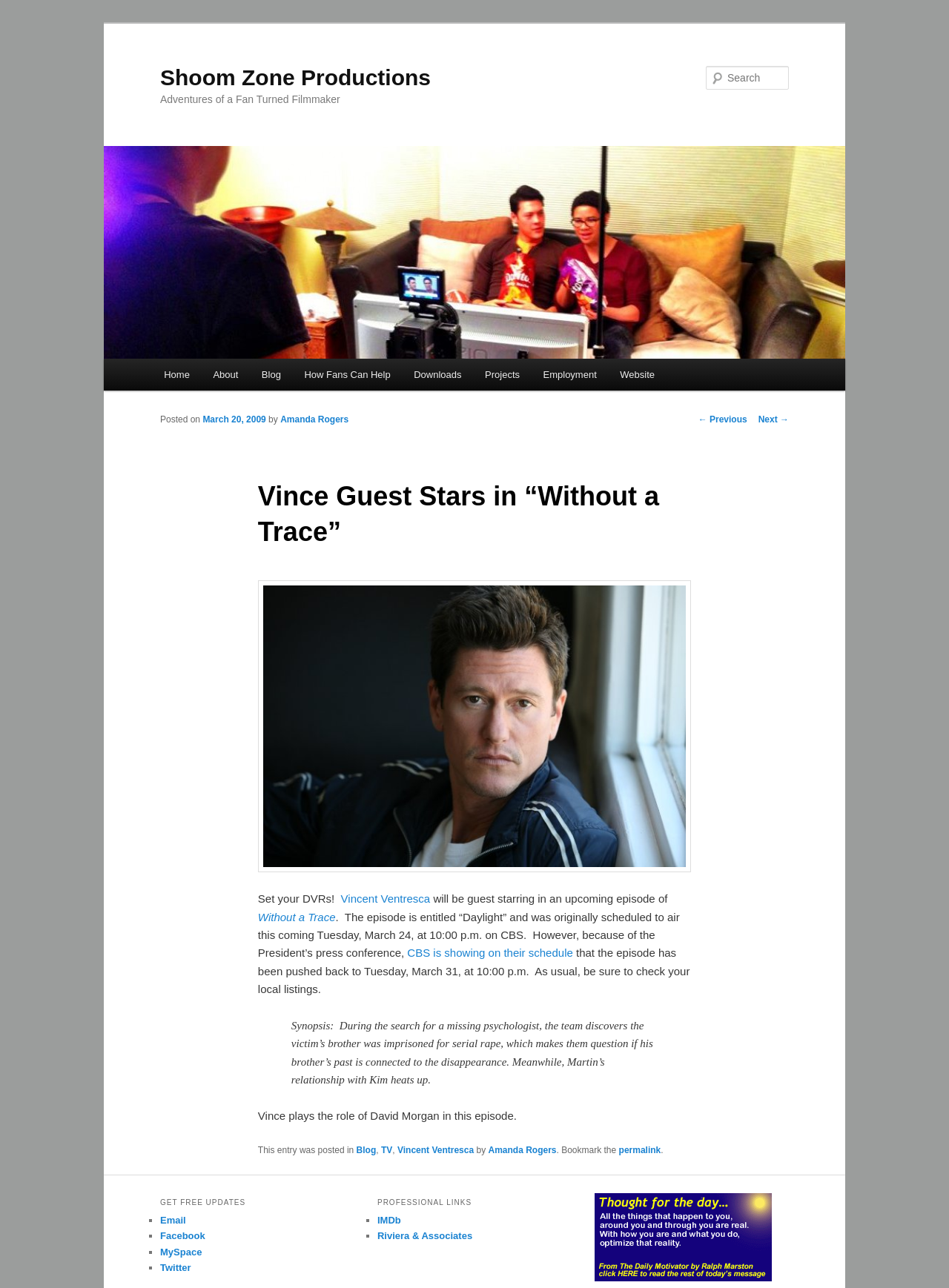Who is the author of the blog post?
Kindly answer the question with as much detail as you can.

The author of the blog post can be found at the bottom of the article section, where it is stated 'This entry was posted in ... by Amanda Rogers'.